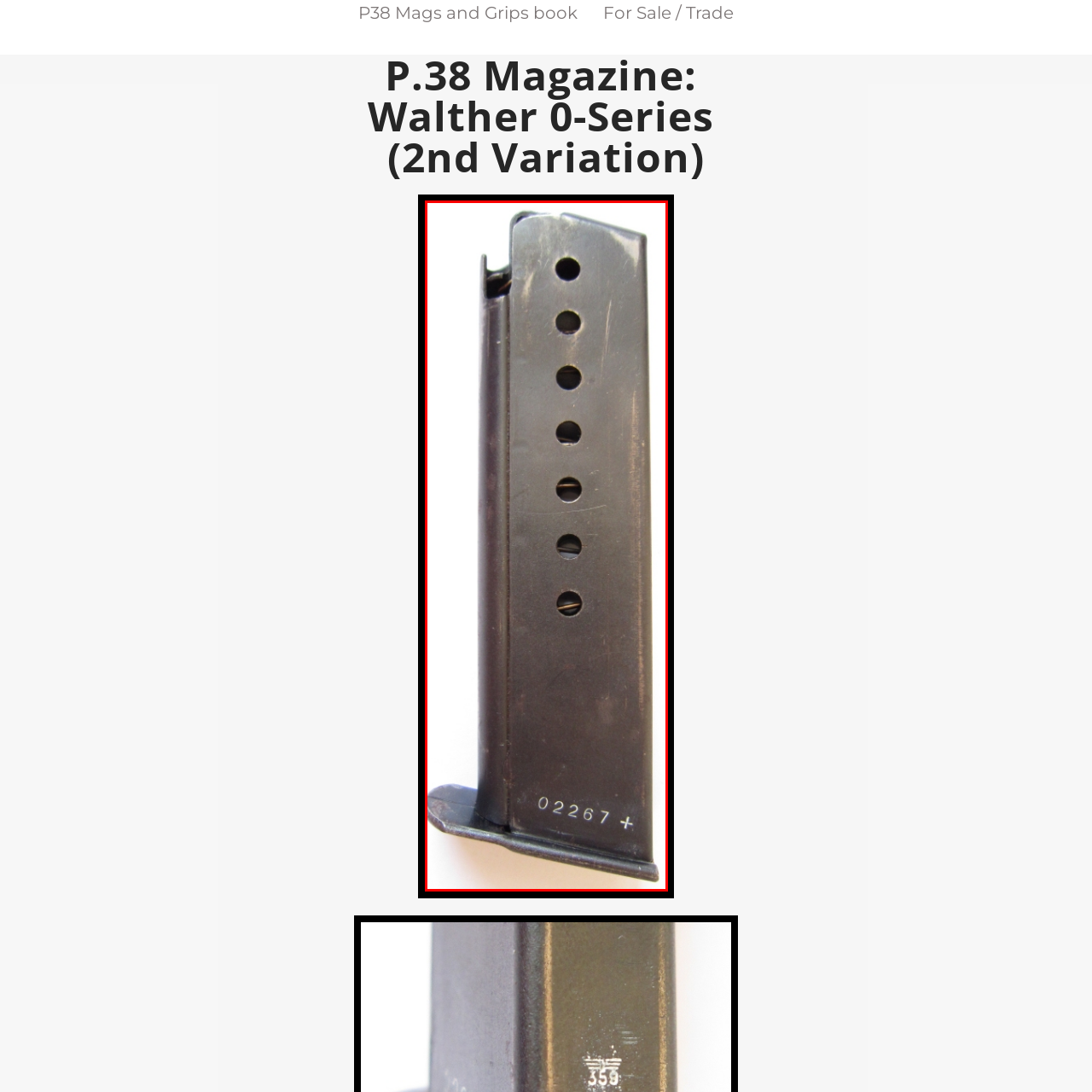What is the purpose of the circular cutouts?
Focus on the area marked by the red bounding box and respond to the question with as much detail as possible.

The caption explains that the circular cutouts along the side of the magazine are for 'visibility of the round count', implying that they allow the user to see how many rounds are left in the magazine.